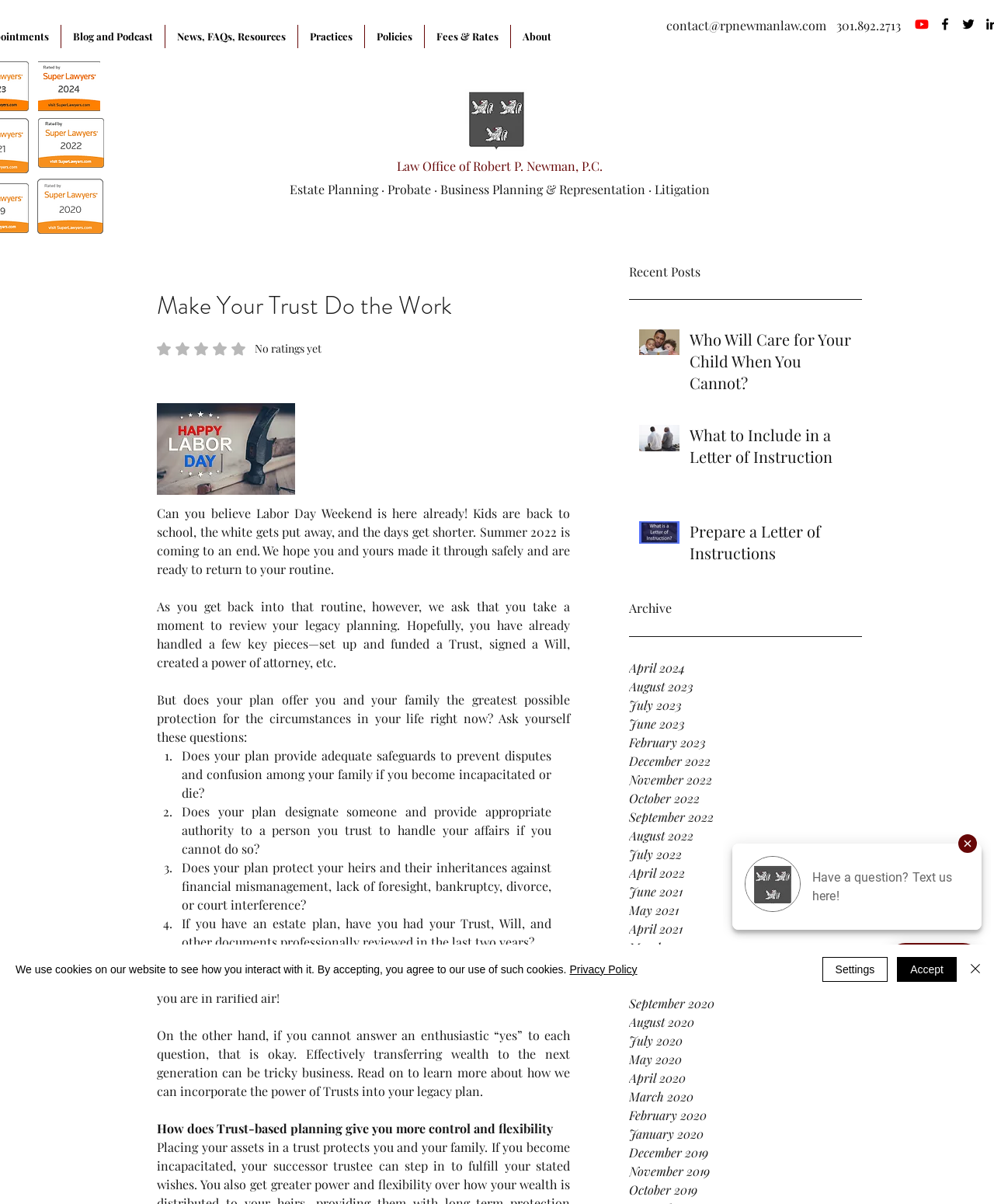Highlight the bounding box of the UI element that corresponds to this description: "Prepare a Letter of Instructions".

[0.694, 0.432, 0.858, 0.474]